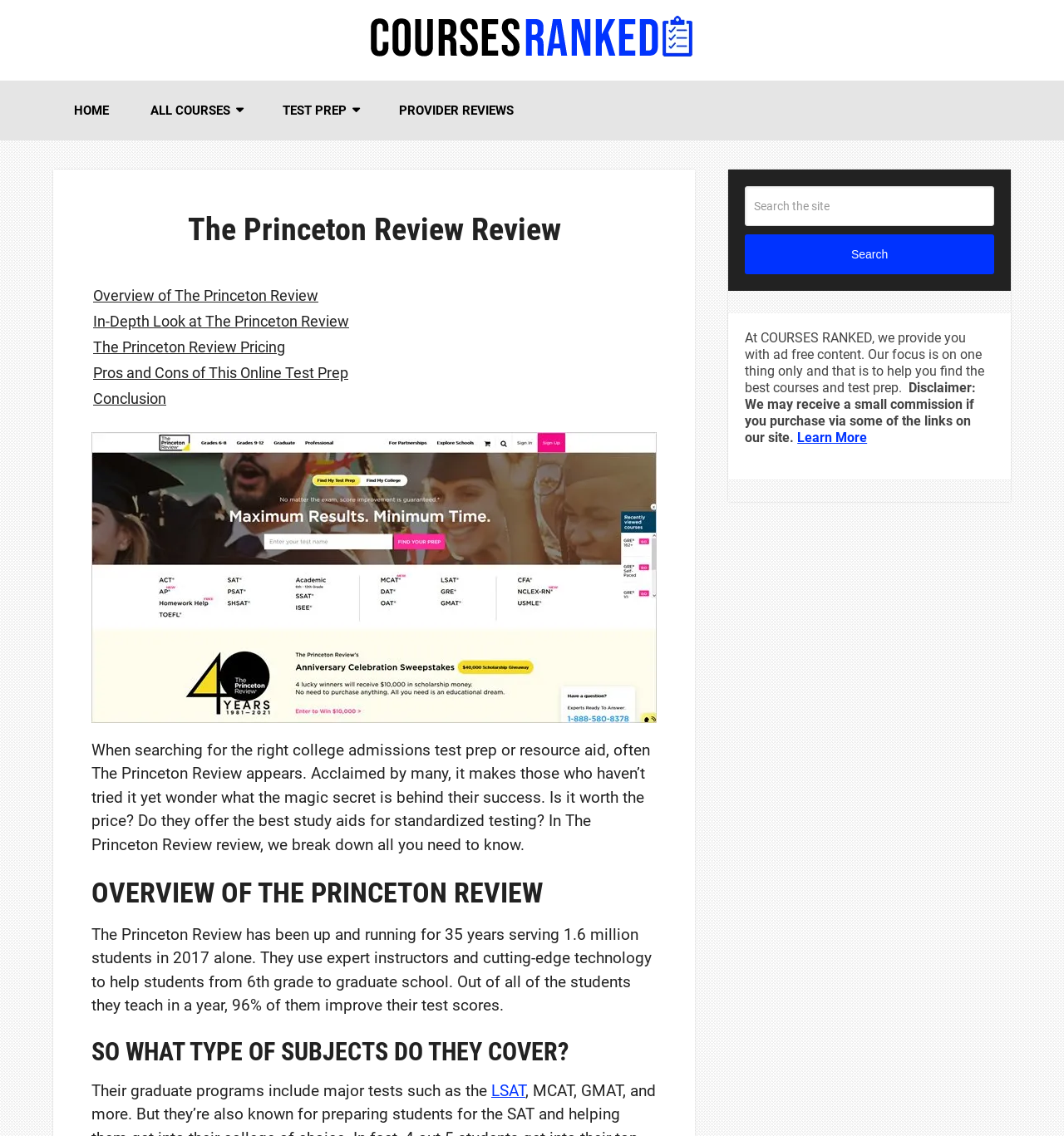Find the headline of the webpage and generate its text content.

The Princeton Review Review